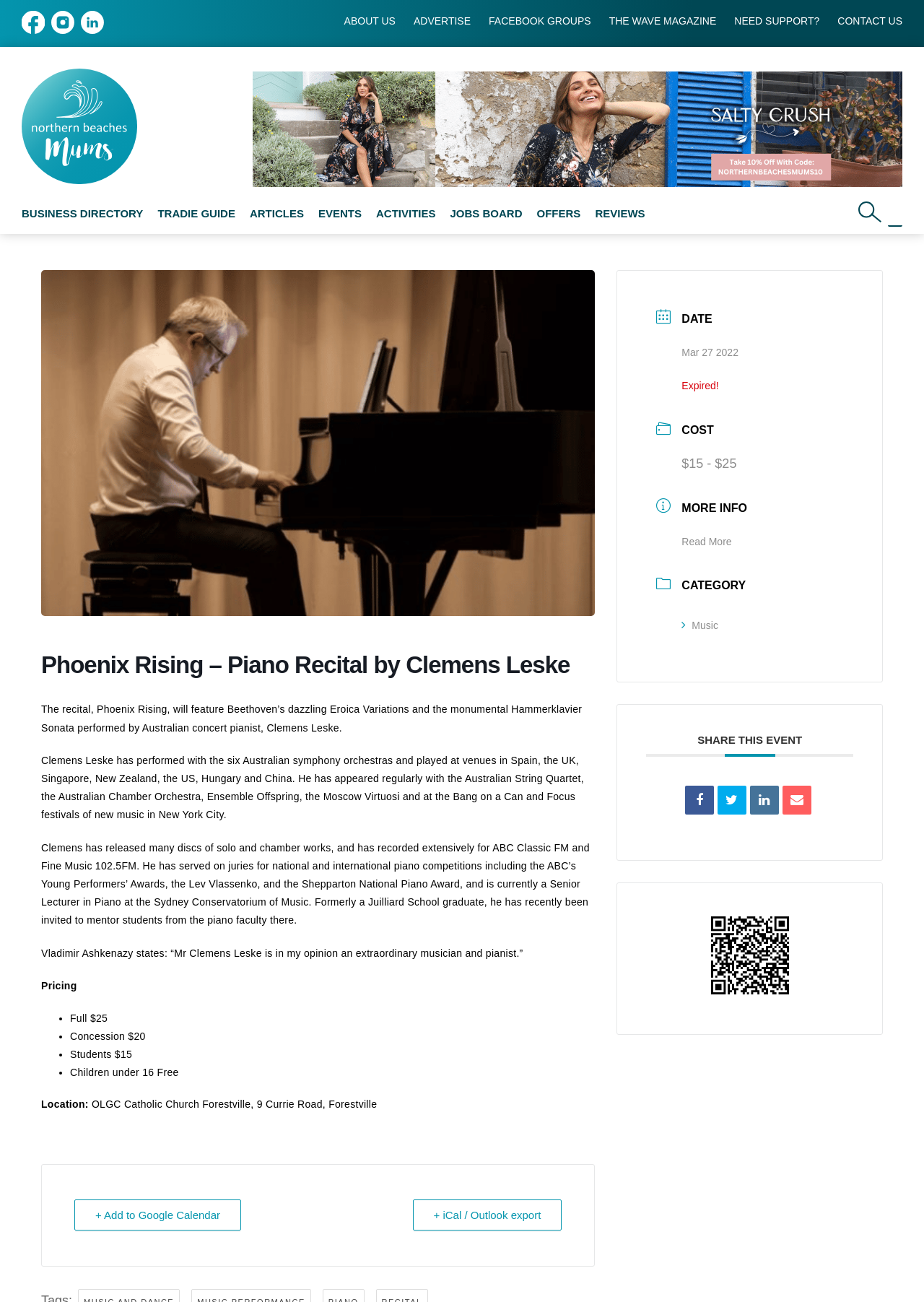Specify the bounding box coordinates (top-left x, top-left y, bottom-right x, bottom-right y) of the UI element in the screenshot that matches this description: Become A NBMs Guest Contributor

[0.225, 0.358, 0.374, 0.378]